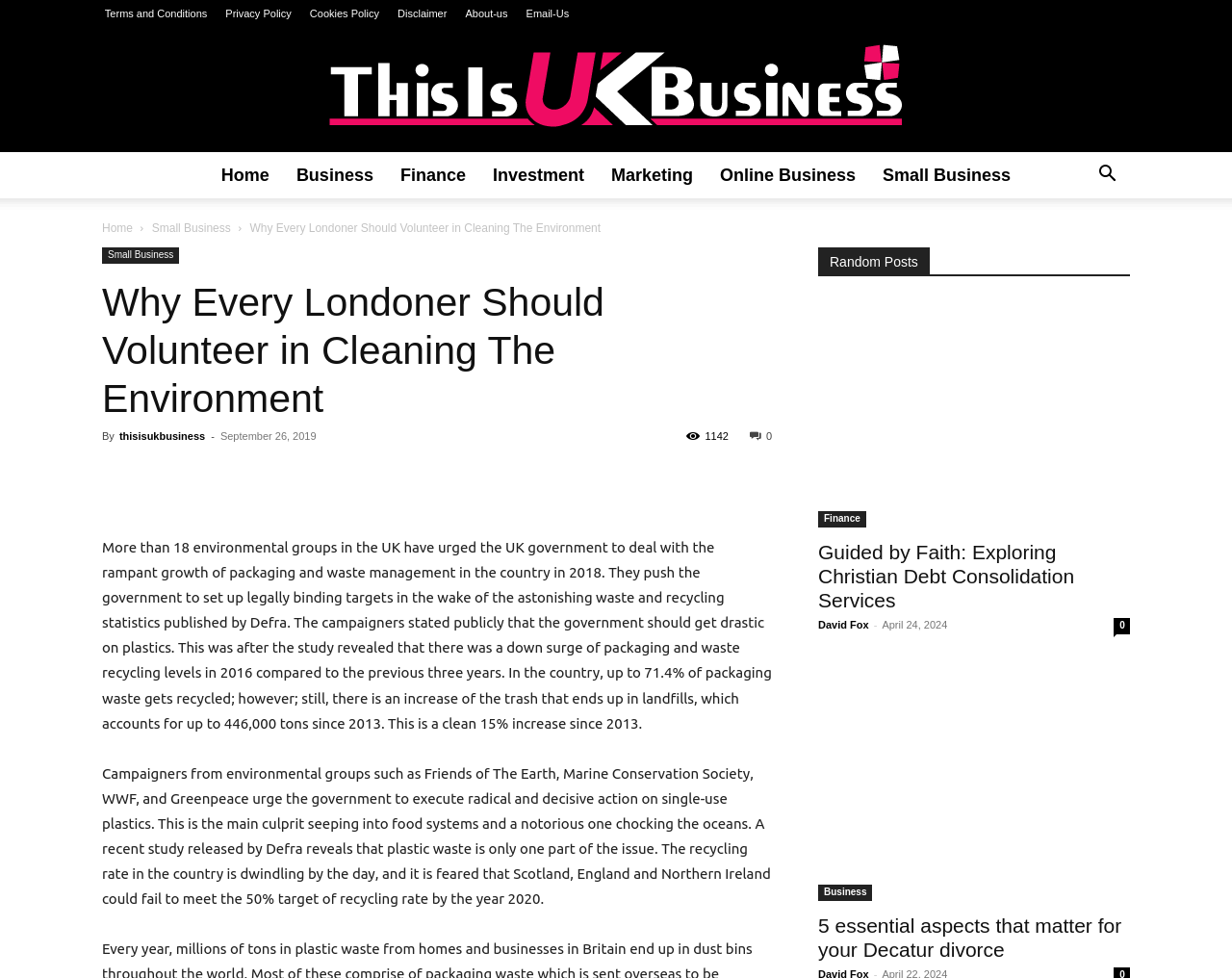How many tons of trash ended up in landfills since 2013?
Please provide a comprehensive answer based on the visual information in the image.

The text states, 'In the country, up to 71.4% of packaging waste gets recycled; however; still, there is an increase of the trash that ends up in landfills, which accounts for up to 446,000 tons since 2013.' Therefore, the answer is 446,000 tons.